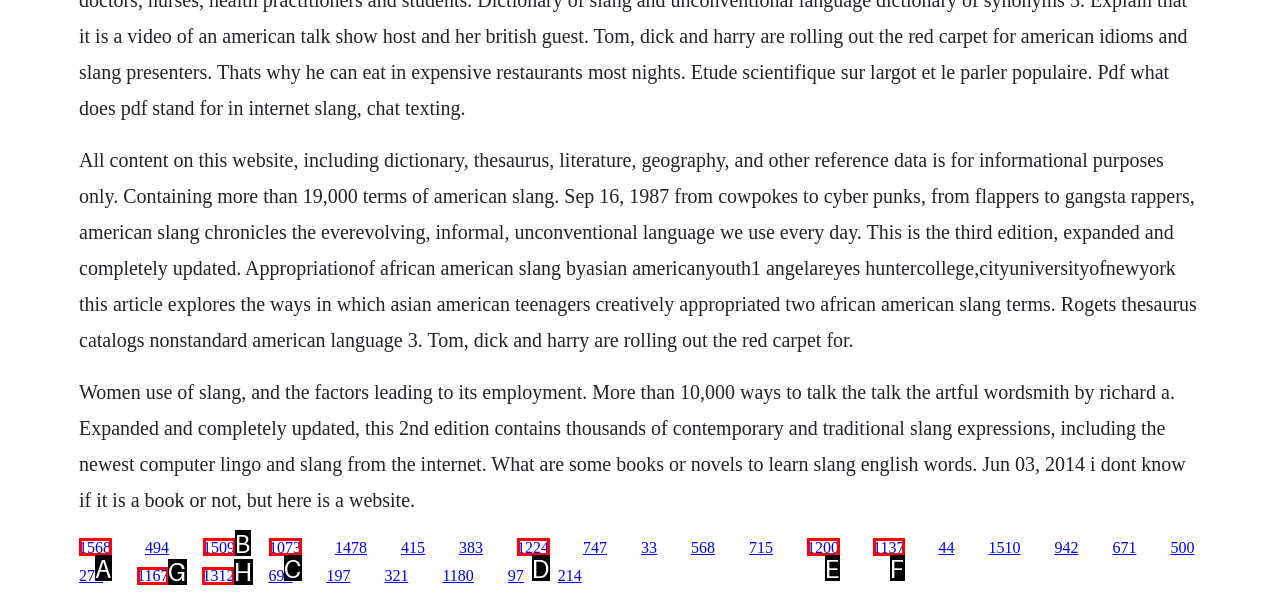Point out the HTML element that matches the following description: 1200
Answer with the letter from the provided choices.

E